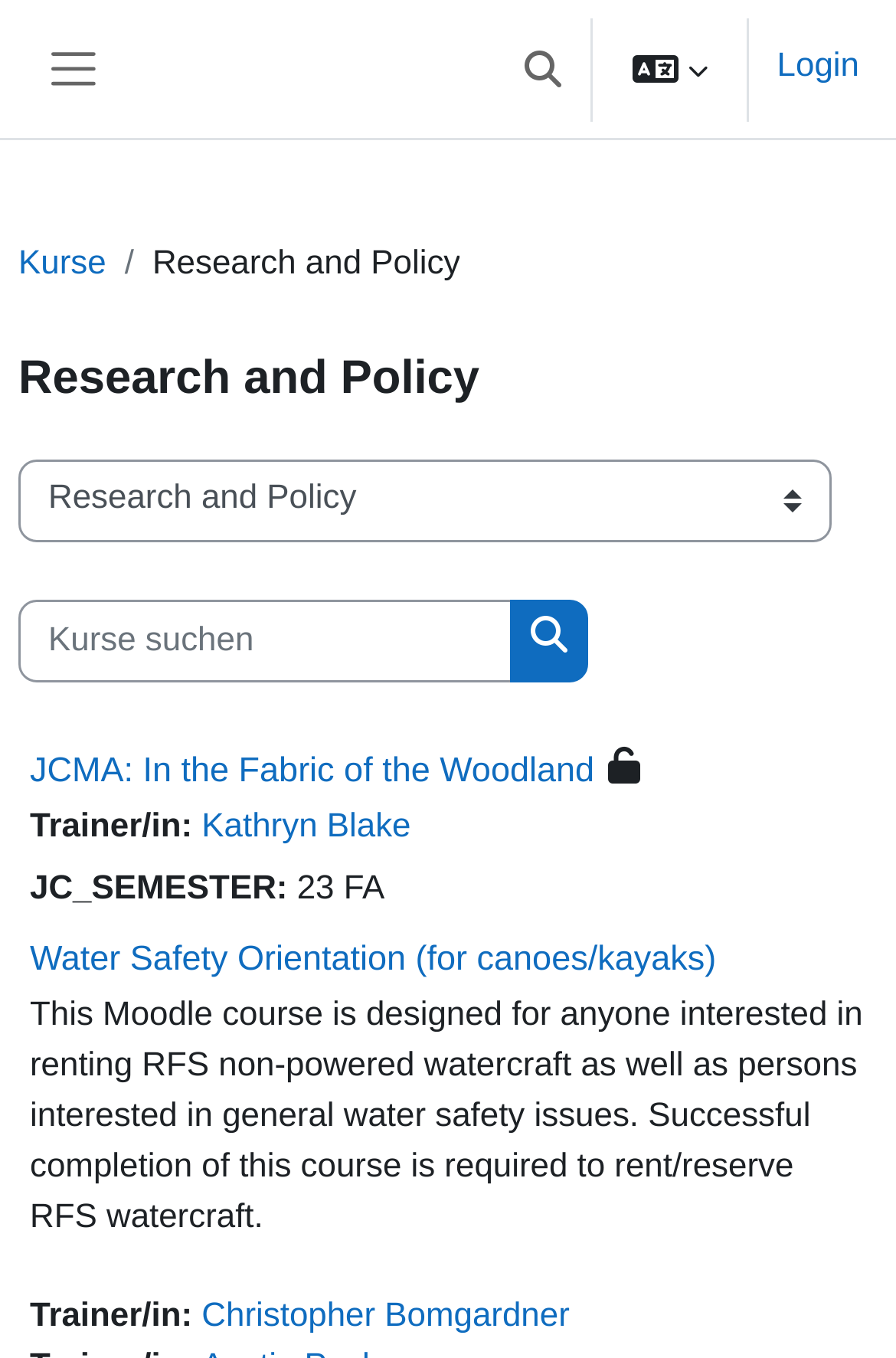Specify the bounding box coordinates (top-left x, top-left y, bottom-right x, bottom-right y) of the UI element in the screenshot that matches this description: Sucheingabe umschalten

[0.562, 0.0, 0.649, 0.102]